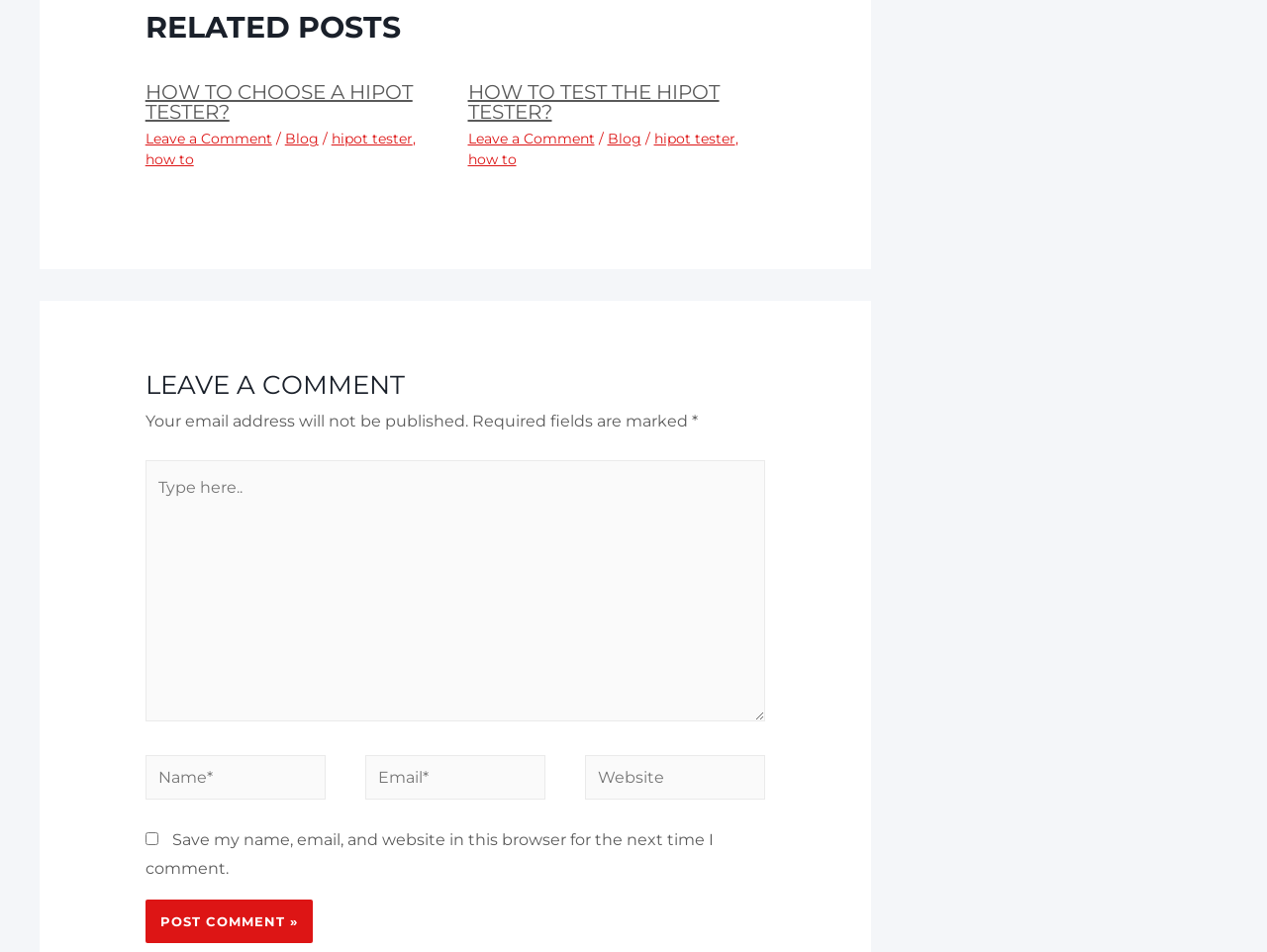Answer the following query concisely with a single word or phrase:
How many text boxes are required in the comment section?

2